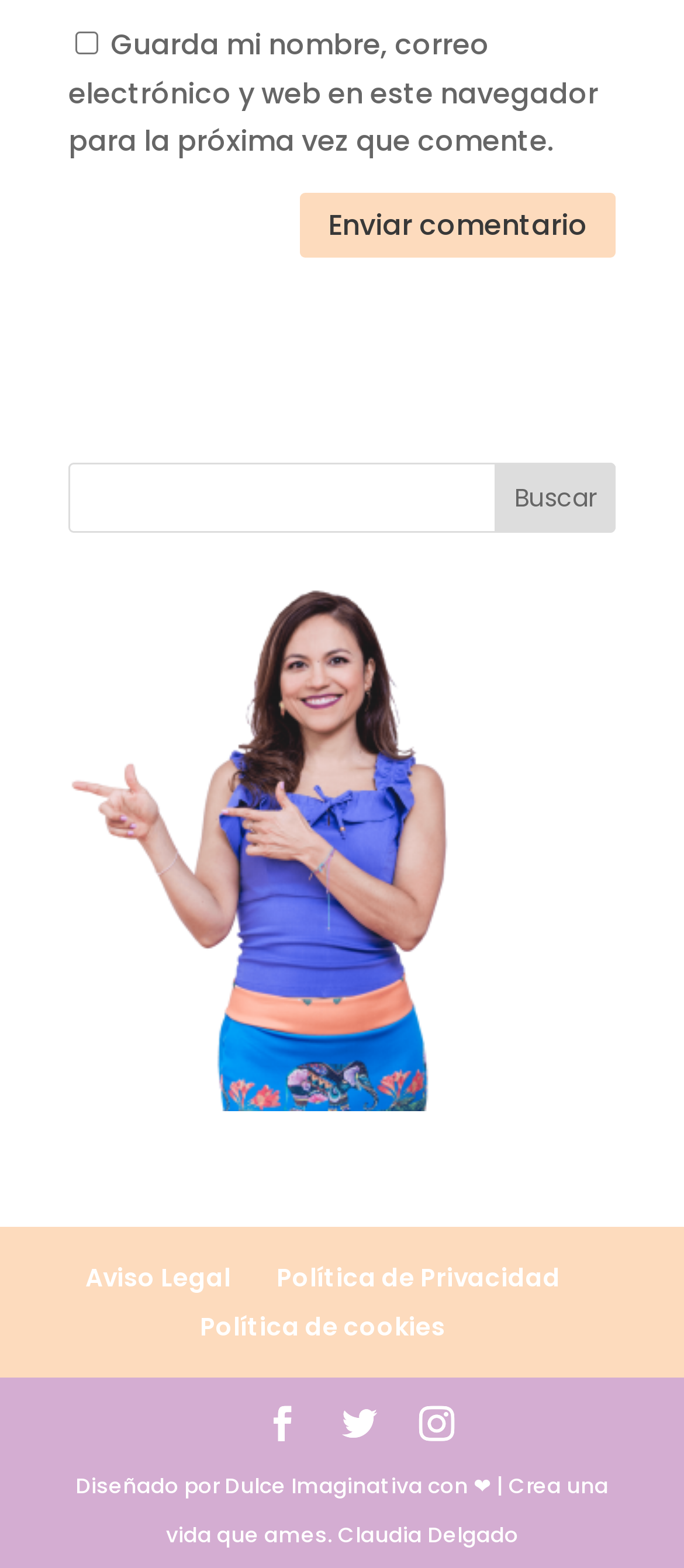Identify the bounding box coordinates of the region that needs to be clicked to carry out this instruction: "Click the heart icon". Provide these coordinates as four float numbers ranging from 0 to 1, i.e., [left, top, right, bottom].

[0.387, 0.896, 0.438, 0.926]